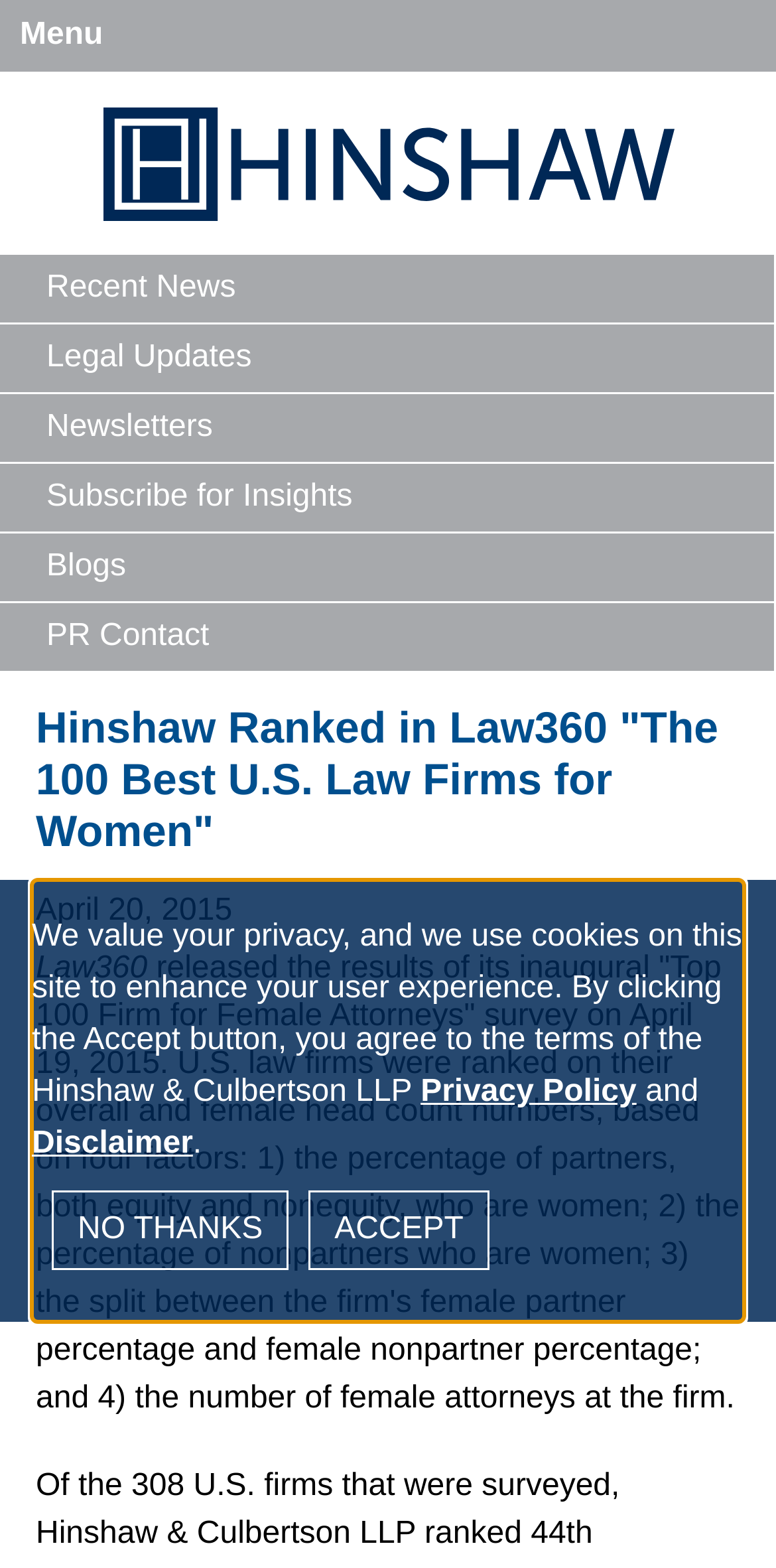What is the main heading of this webpage? Please extract and provide it.

Hinshaw Ranked in Law360 "The 100 Best U.S. Law Firms for Women"